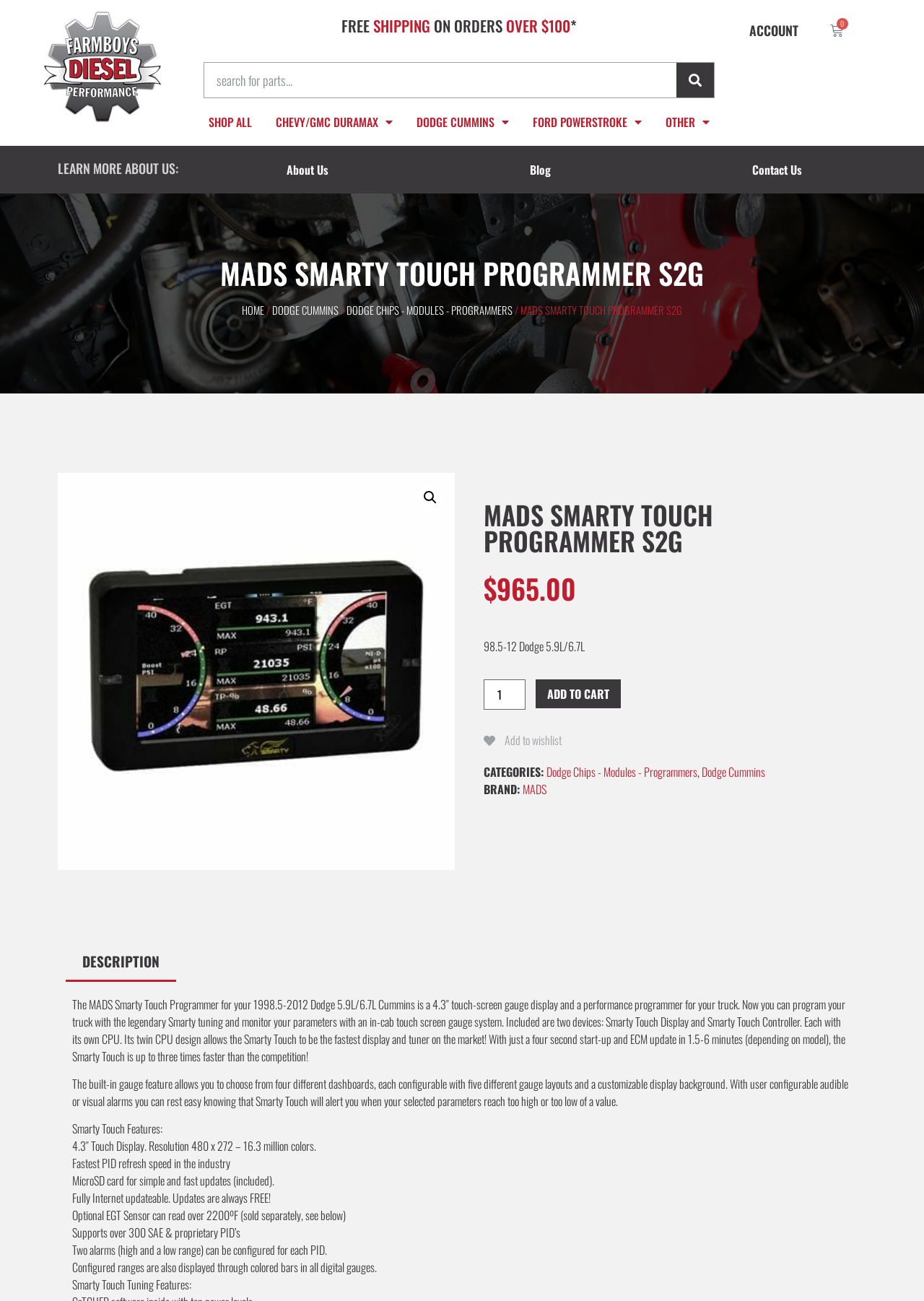Specify the bounding box coordinates of the area to click in order to follow the given instruction: "Search for:."

None